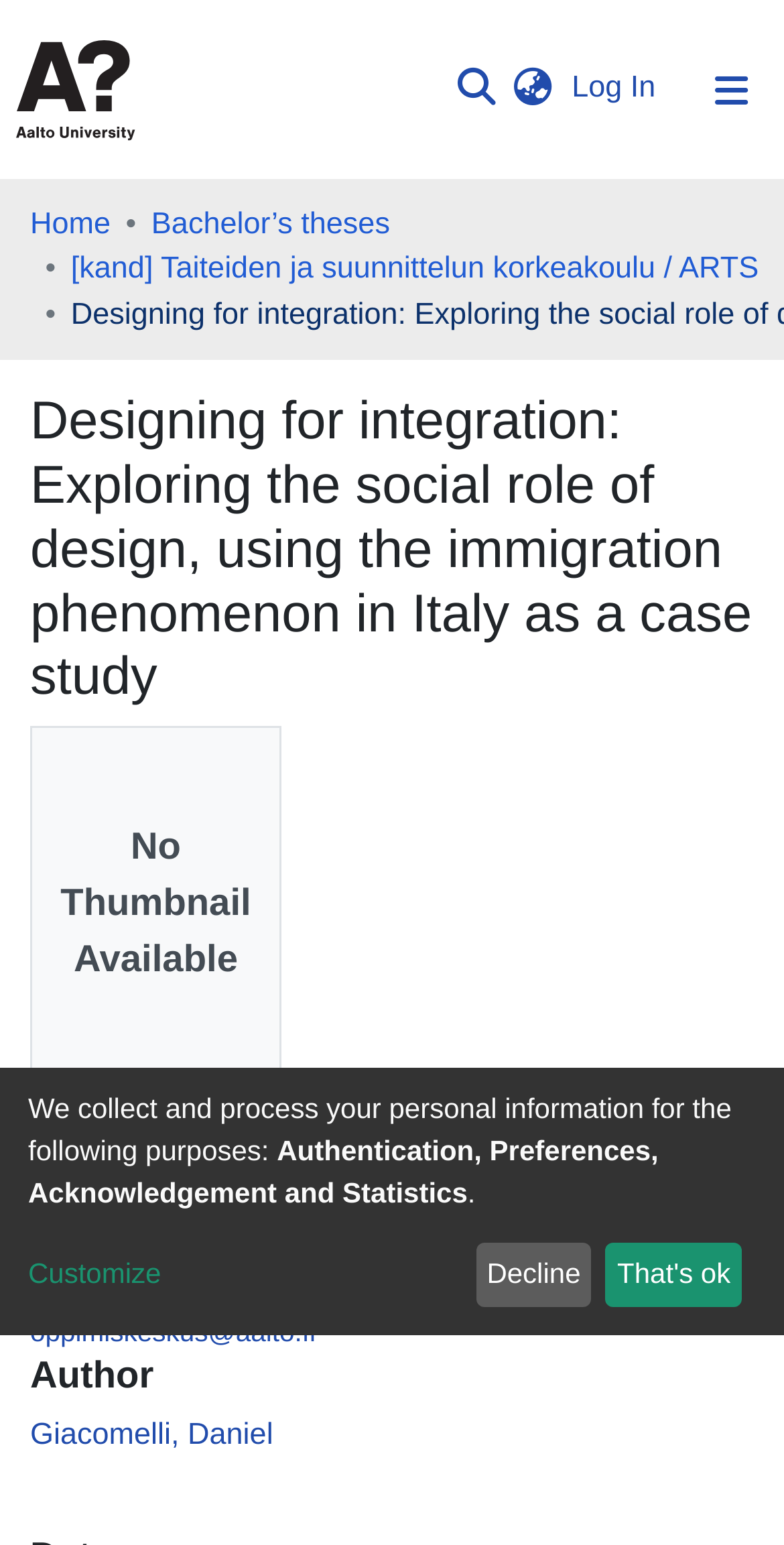Locate and extract the text of the main heading on the webpage.

Designing for integration: Exploring the social role of design, using the immigration phenomenon in Italy as a case study